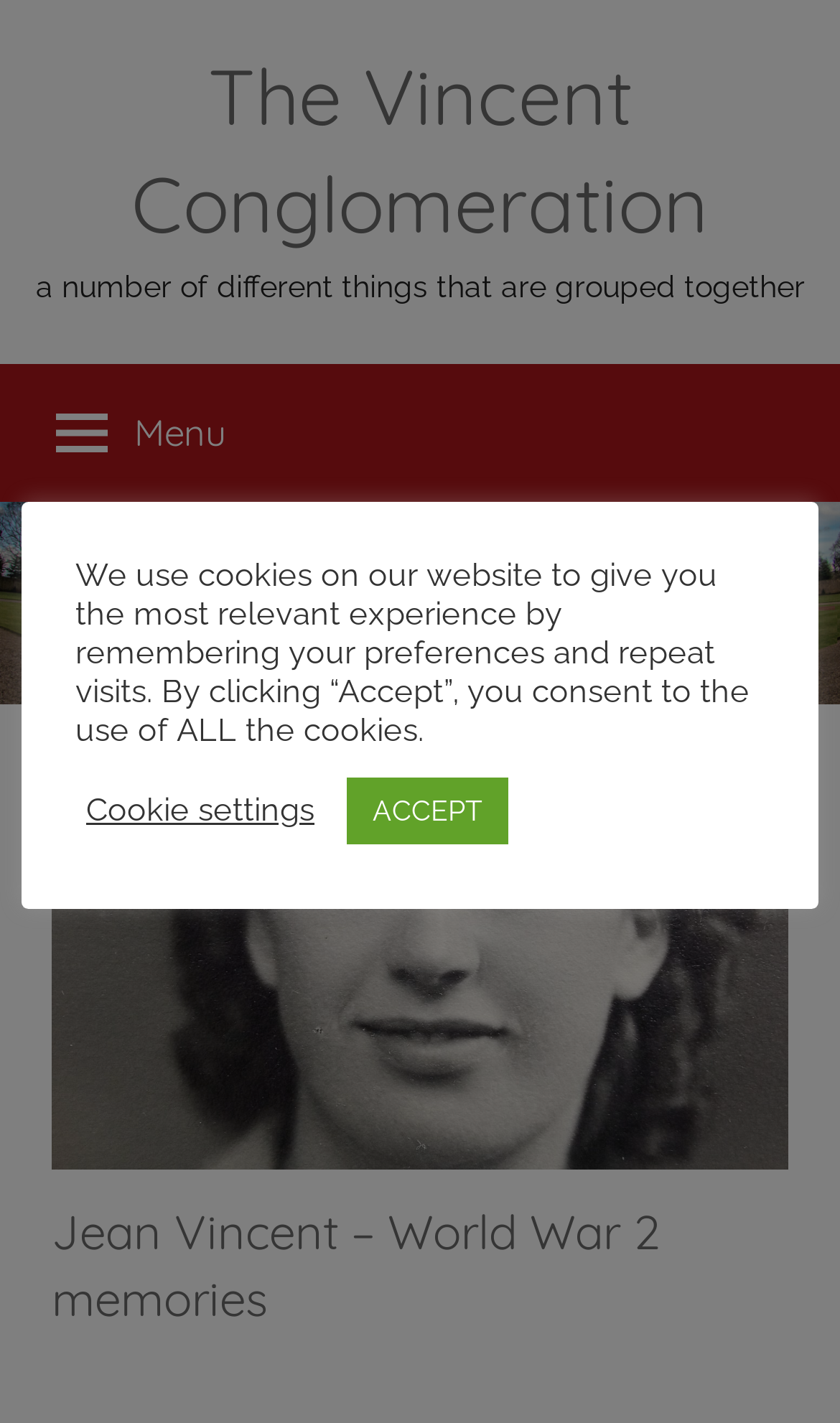Answer the question using only one word or a concise phrase: What is the logo of the website?

The Vincent Conglomeration